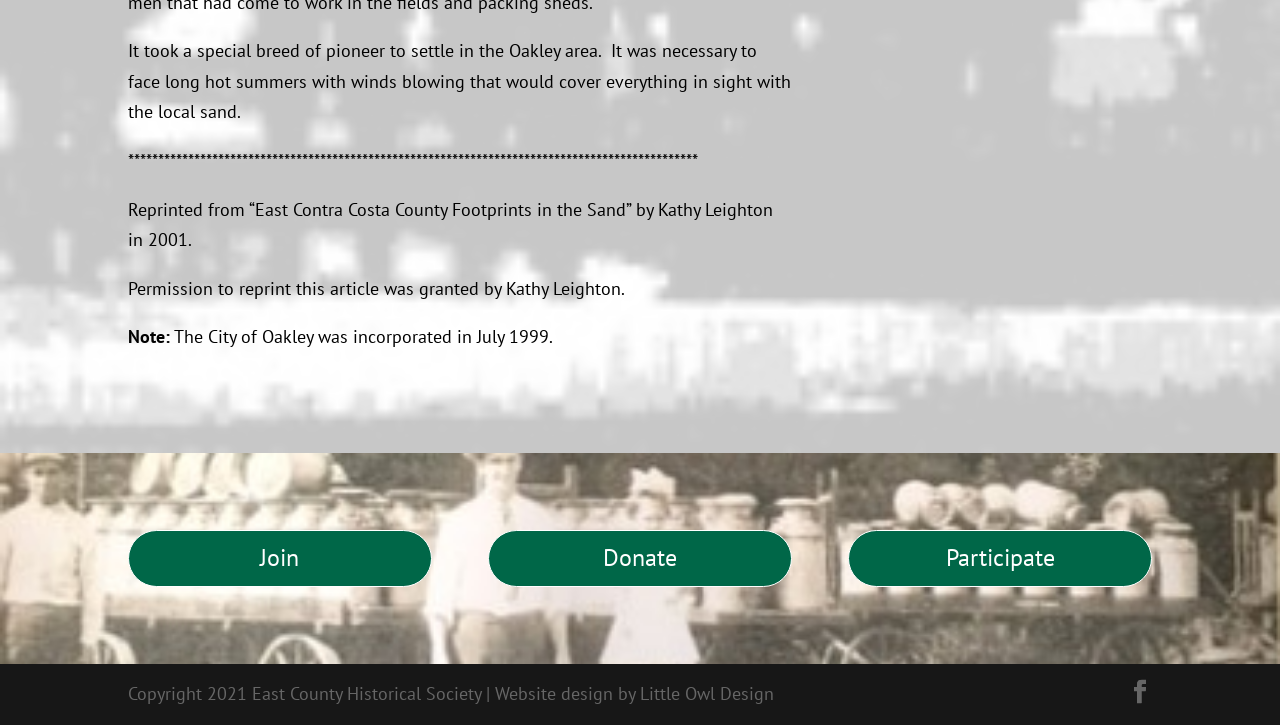Give a concise answer using only one word or phrase for this question:
Who granted permission to reprint the article?

Kathy Leighton